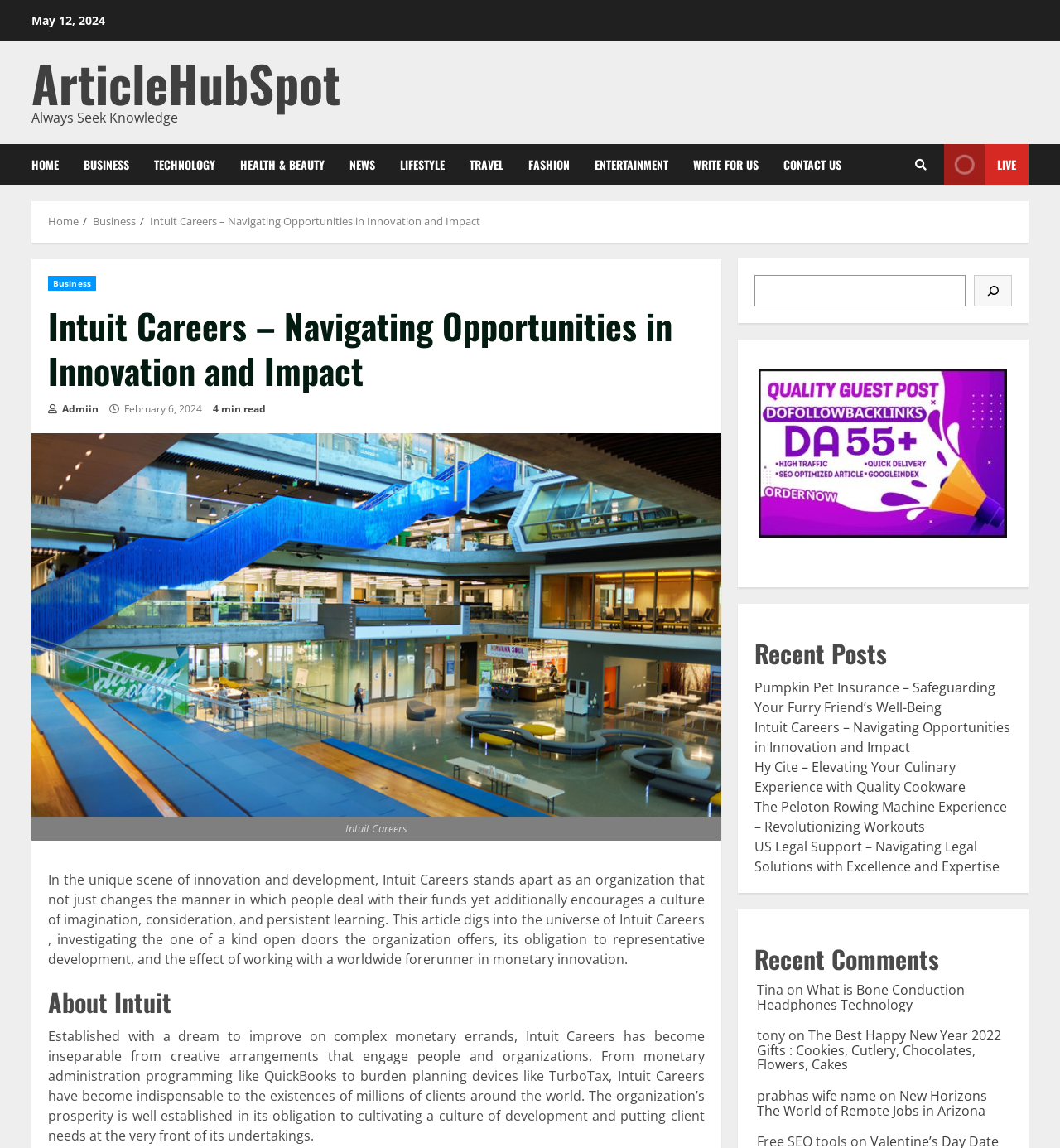How many recent posts are listed on the webpage?
Please give a detailed answer to the question using the information shown in the image.

I counted the number of recent posts by looking at the section with the heading 'Recent Posts', where I found 5 link elements with text such as 'Pumpkin Pet Insurance – Safeguarding Your Furry Friend’s Well-Being', 'Intuit Careers – Navigating Opportunities in Innovation and Impact', and so on.